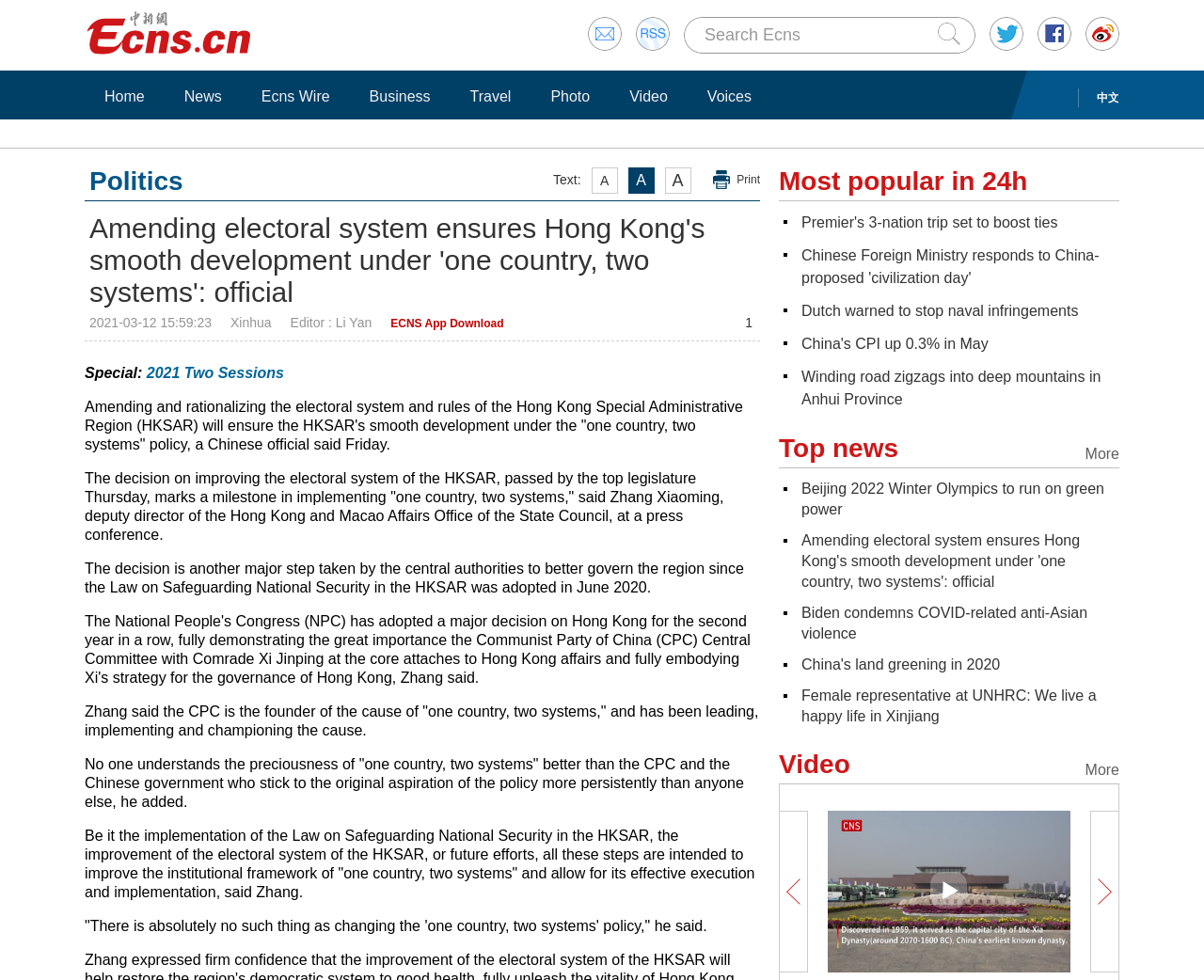Offer a detailed explanation of the webpage layout and contents.

This webpage appears to be a news article from a Chinese news agency, Ecns. At the top of the page, there is a search bar with a submit button to the right. Below the search bar, there are several links to different sections of the website, including "Home", "News", "Ecns Wire", "Business", "Travel", "Photo", "Video", and "Voices".

To the left of the page, there is a heading that reads "Politics" and a link to print the article. Below this, there is a large heading that displays the title of the article, "Amending electoral system ensures Hong Kong's smooth development under 'one country, two systems': official".

The main content of the article is divided into several paragraphs, which discuss the amendment of the electoral system in Hong Kong and its implications for the region's development under the "one country, two systems" policy. The article cites a Chinese official, Zhang Xiaoming, who explains the significance of the amendment and its relation to the policy.

To the right of the main content, there are several sections that display popular news articles, including "Most popular in 24h" and "More Top news". These sections contain links to other news articles, with brief summaries of each article. There is also a section titled "More Video" that contains links to video content.

At the bottom of the page, there is a section that displays the date and time of the article's publication, as well as the name of the editor and a link to download the ECNS app.